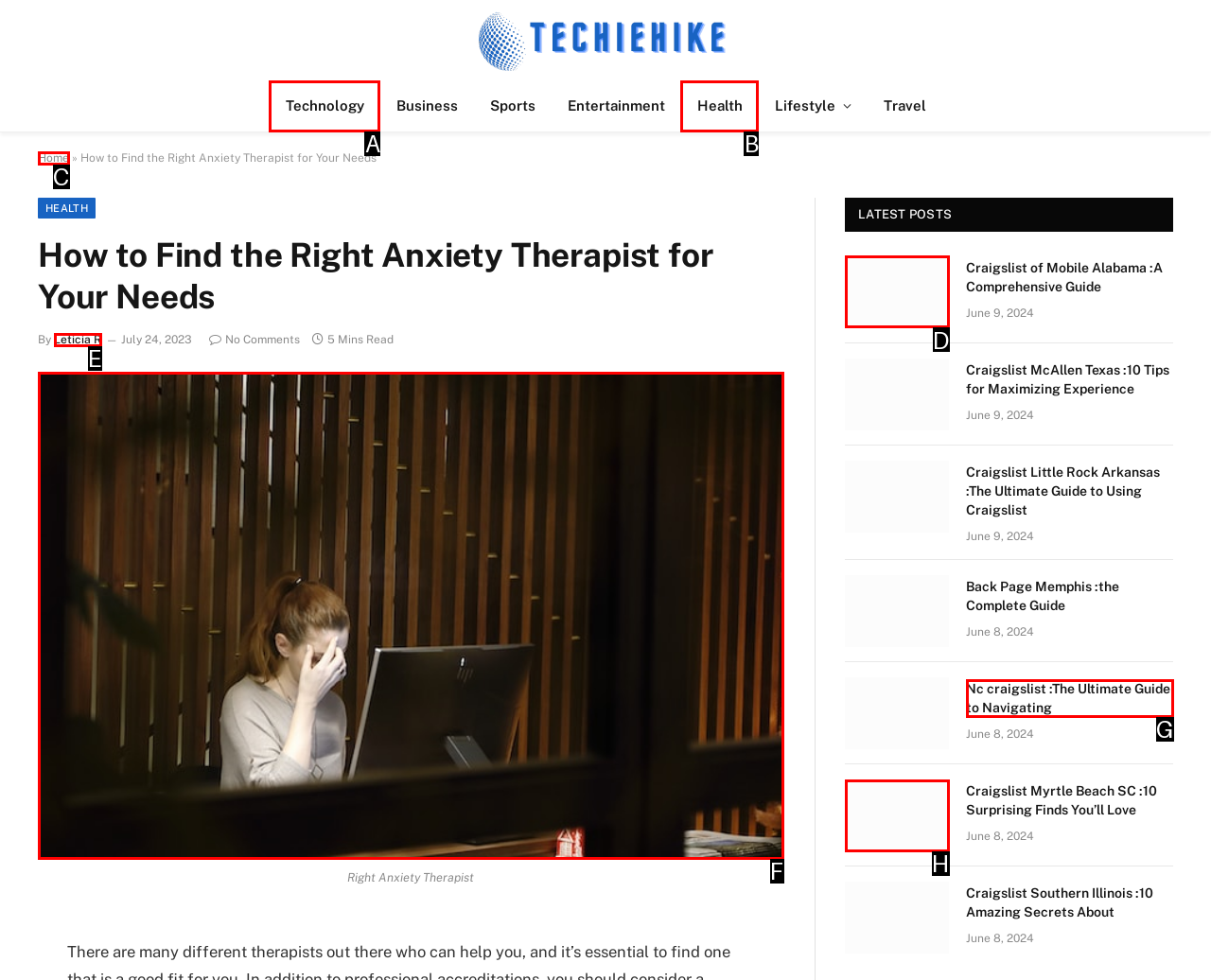Tell me which option best matches the description: Leticia R
Answer with the option's letter from the given choices directly.

E